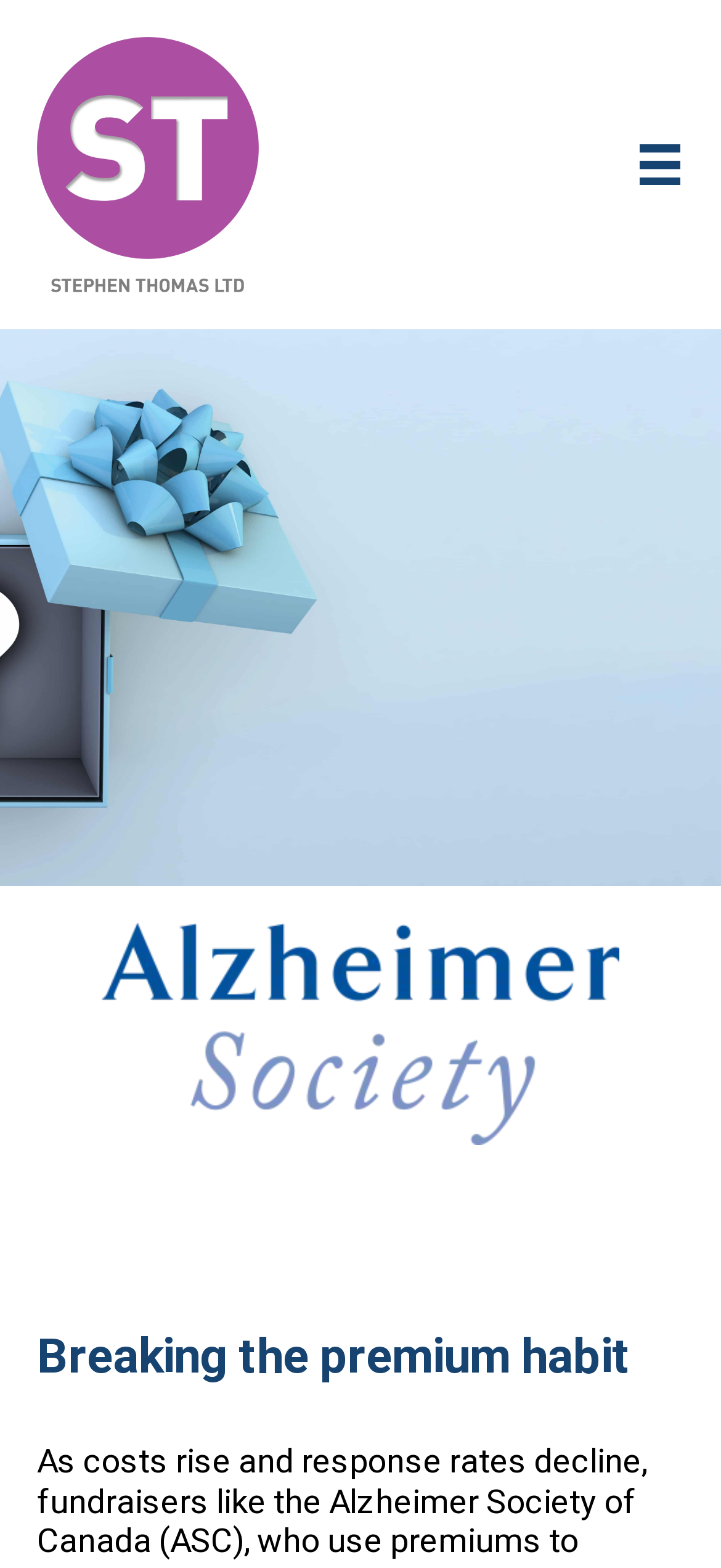What is the position of the menu button?
Craft a detailed and extensive response to the question.

According to the bounding box coordinates of the menu button element, its y1 and y2 values are 0.075 and 0.135, respectively, which indicates that it is located at the top of the page. Additionally, its x1 and x2 values are 0.851 and 0.98, respectively, which indicates that it is located at the right side of the page. Therefore, the menu button is positioned at the top right corner of the page.